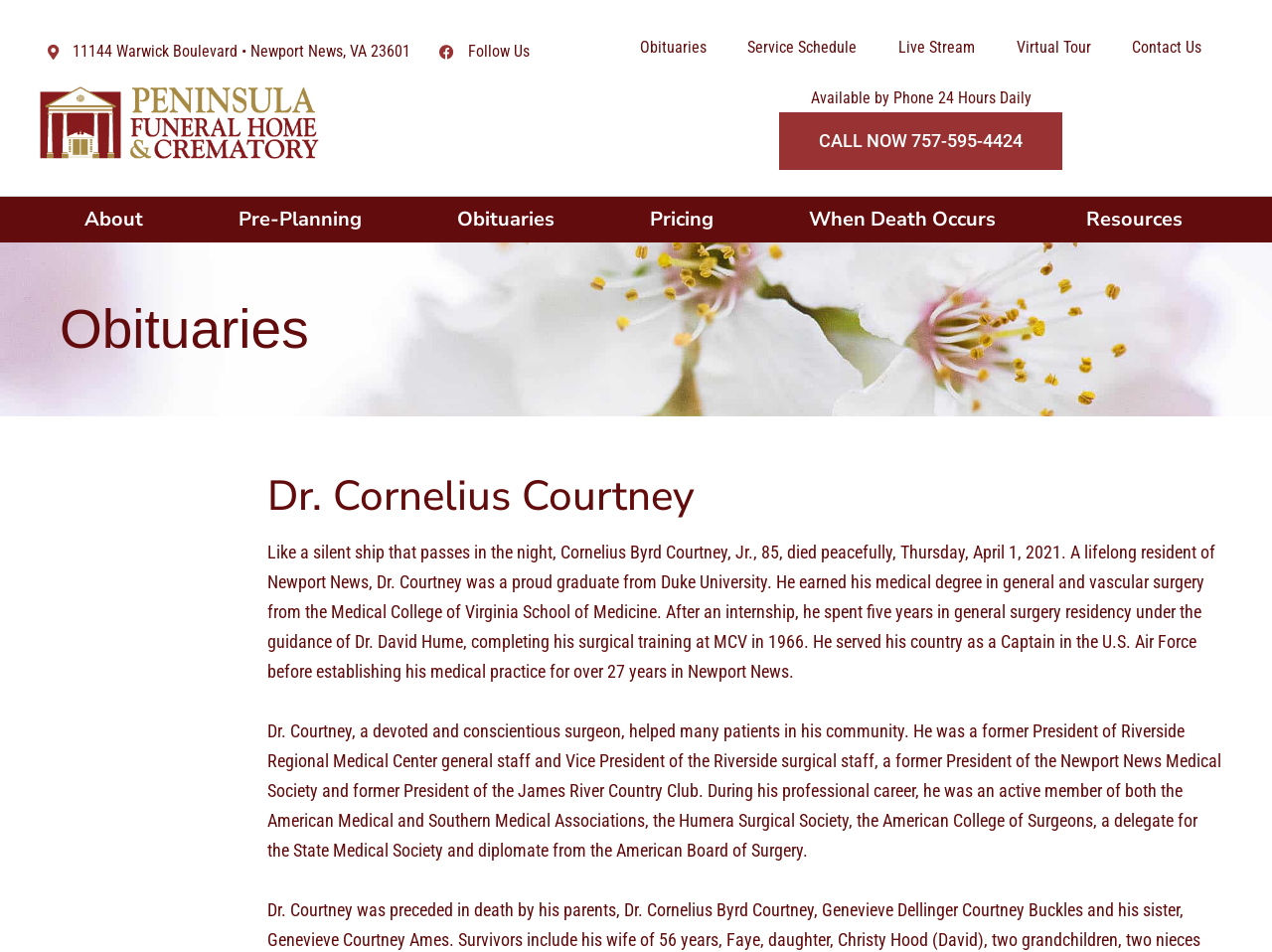Determine the bounding box coordinates for the UI element with the following description: "When Death Occurs". The coordinates should be four float numbers between 0 and 1, represented as [left, top, right, bottom].

[0.6, 0.207, 0.818, 0.255]